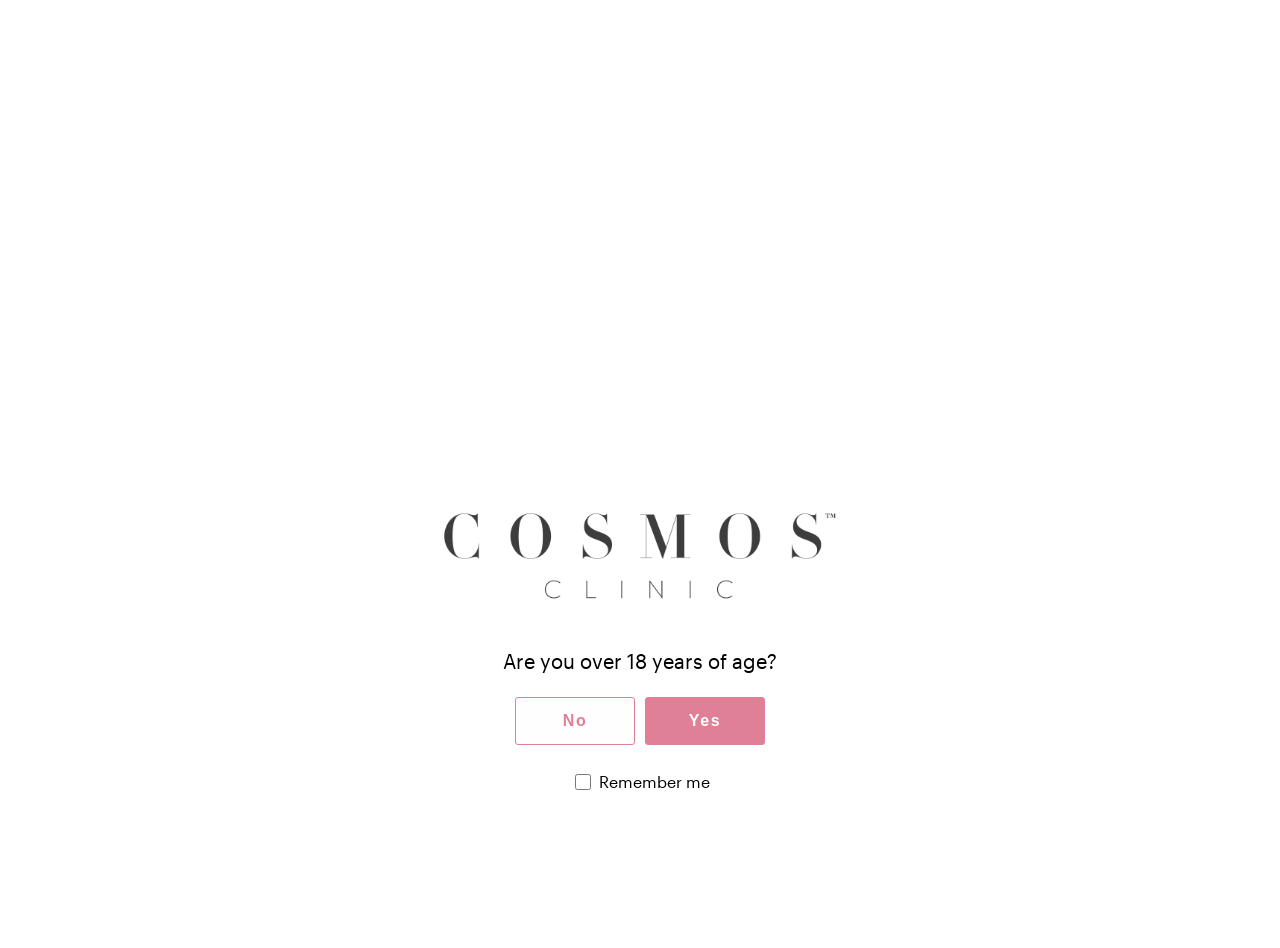Determine the bounding box coordinates of the section I need to click to execute the following instruction: "Verify age". Provide the coordinates as four float numbers between 0 and 1, i.e., [left, top, right, bottom].

[0.393, 0.684, 0.607, 0.71]